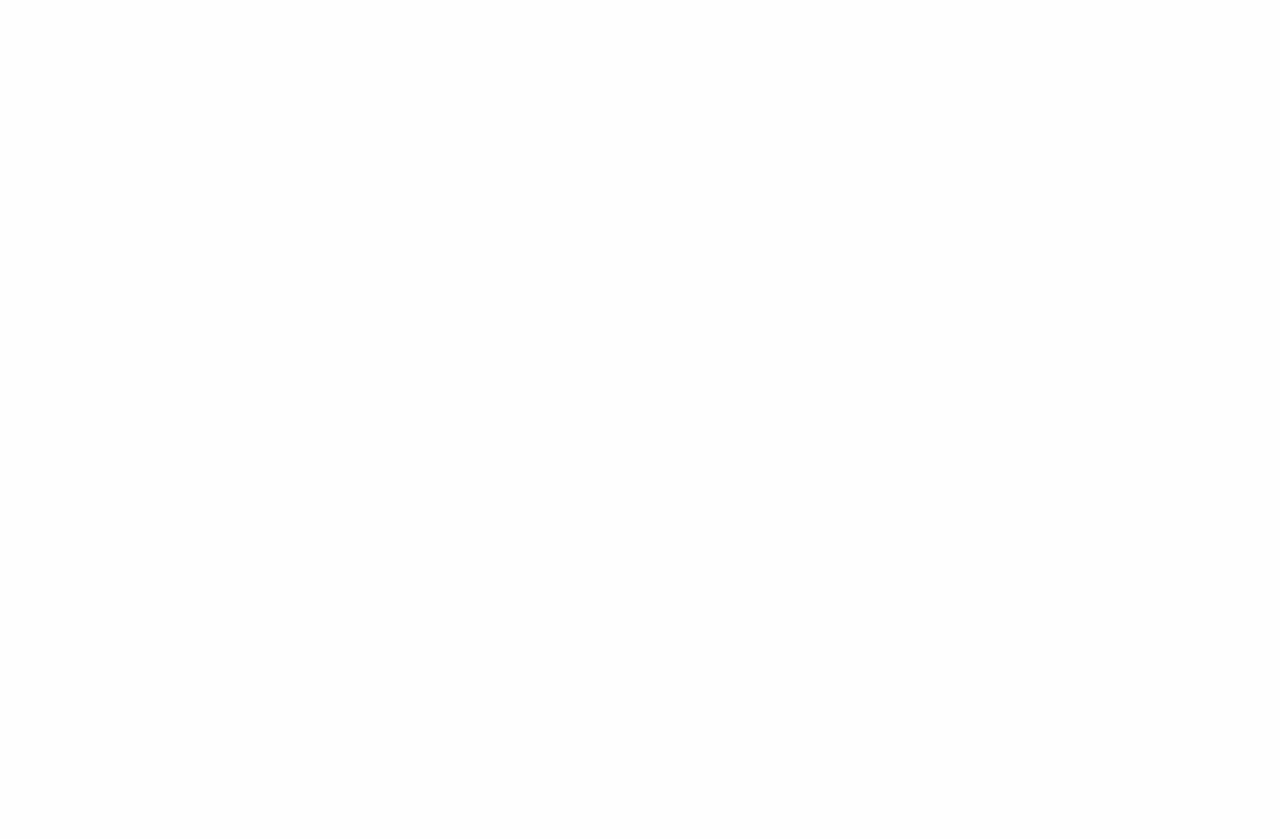What is the topic of the archives section?
Based on the image, answer the question with a single word or brief phrase.

Monthly archives